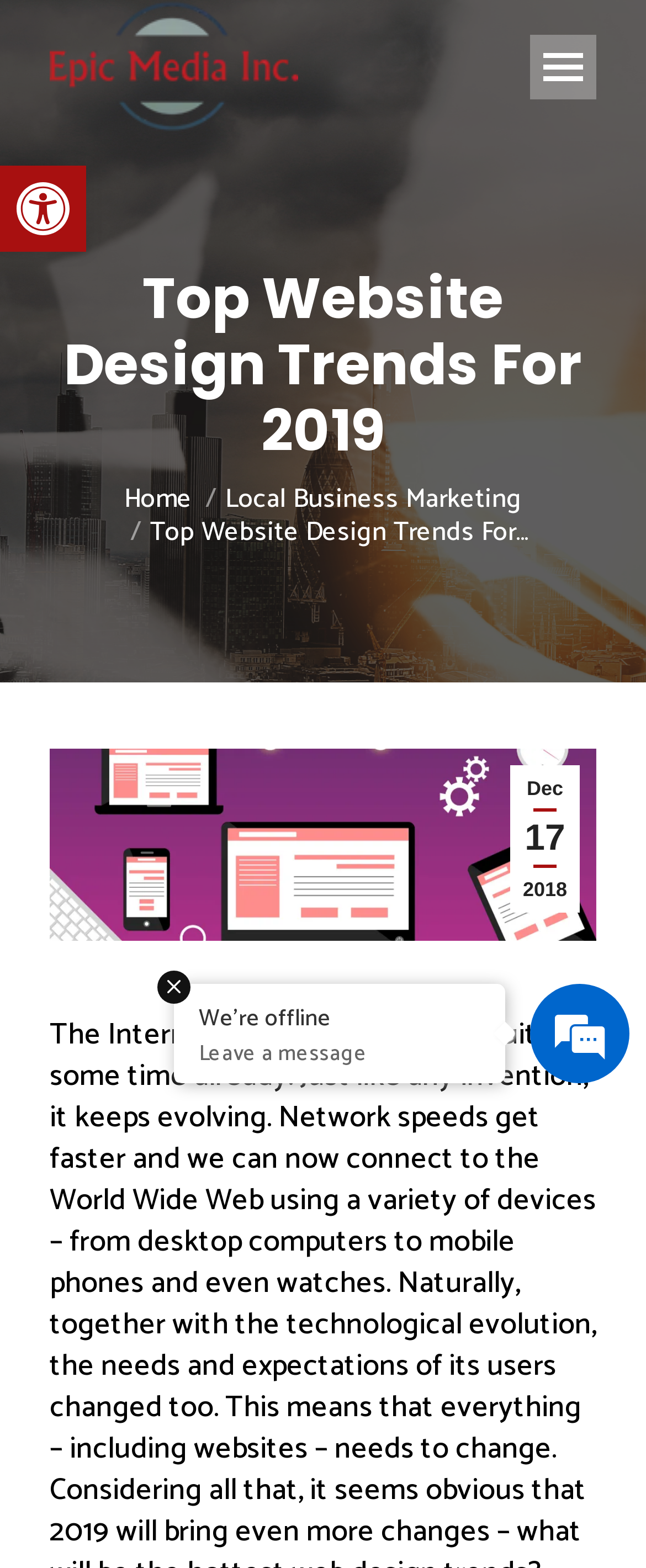Please specify the bounding box coordinates of the clickable region to carry out the following instruction: "Go to top of the page". The coordinates should be four float numbers between 0 and 1, in the format [left, top, right, bottom].

[0.872, 0.649, 0.974, 0.691]